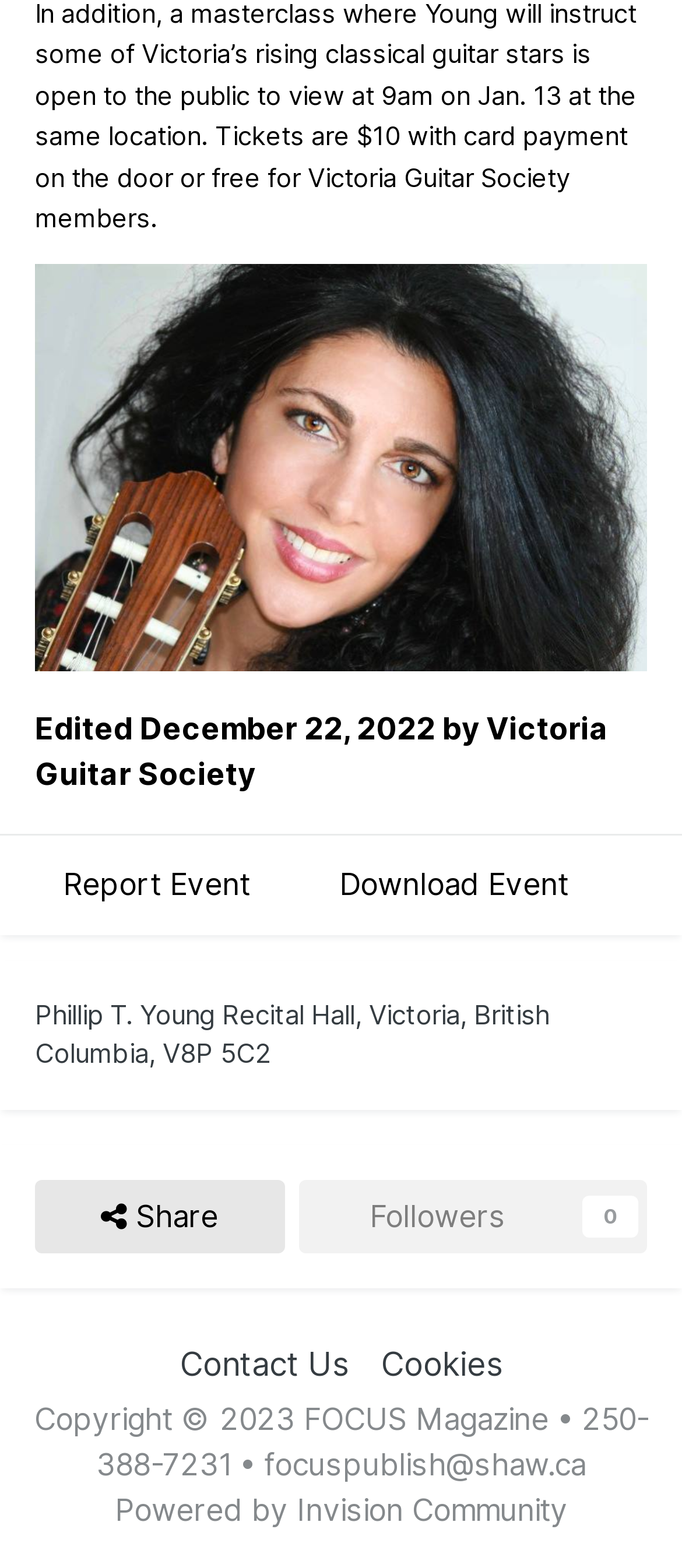What is the event date?
Please provide a comprehensive answer based on the information in the image.

I found the event date by looking at the time element that contains the text '2022-12-22 12:49 AM'. The date part of this text is 'December 22, 2022', which is the event date.